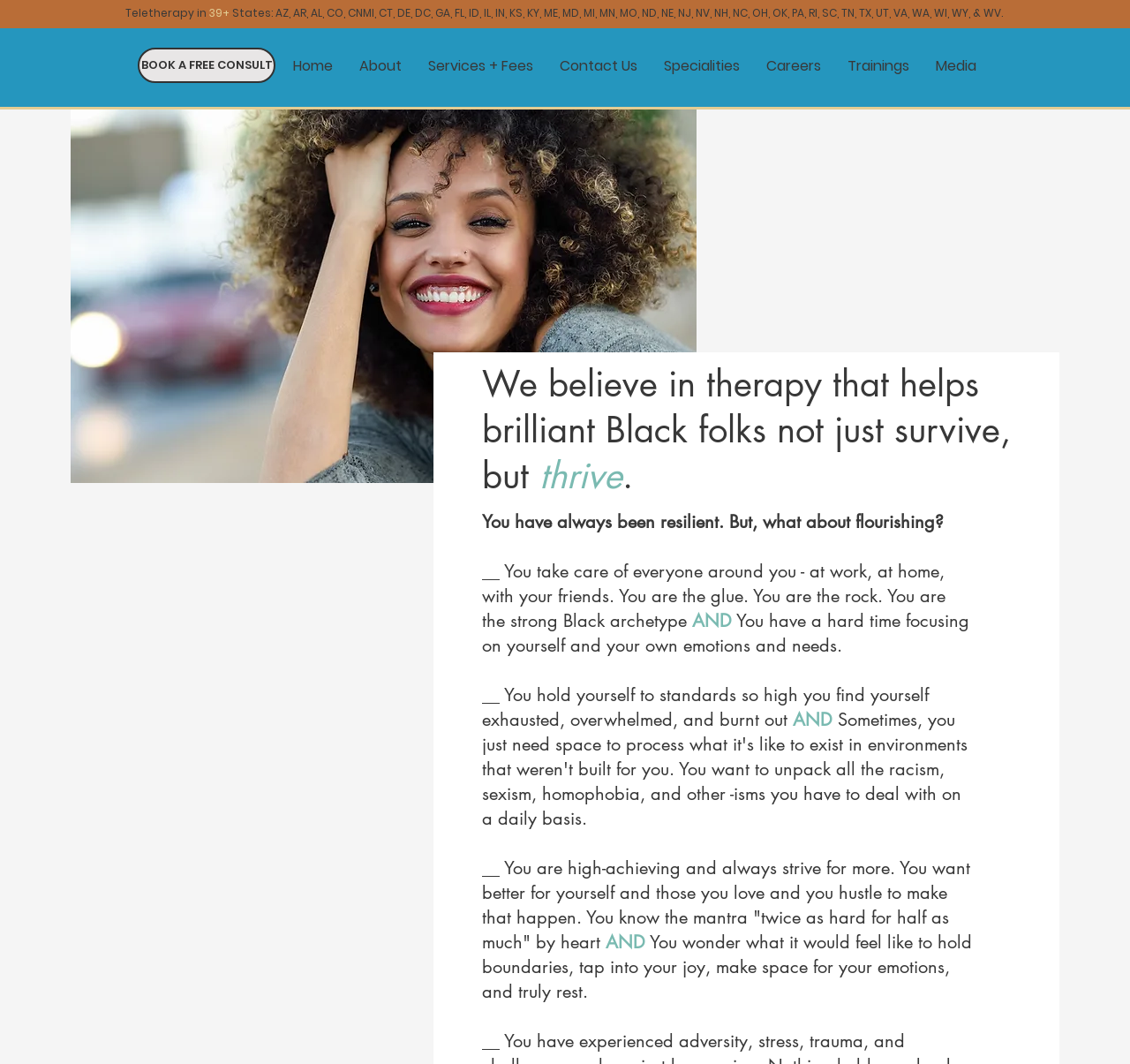Given the element description "Home", identify the bounding box of the corresponding UI element.

[0.248, 0.041, 0.306, 0.082]